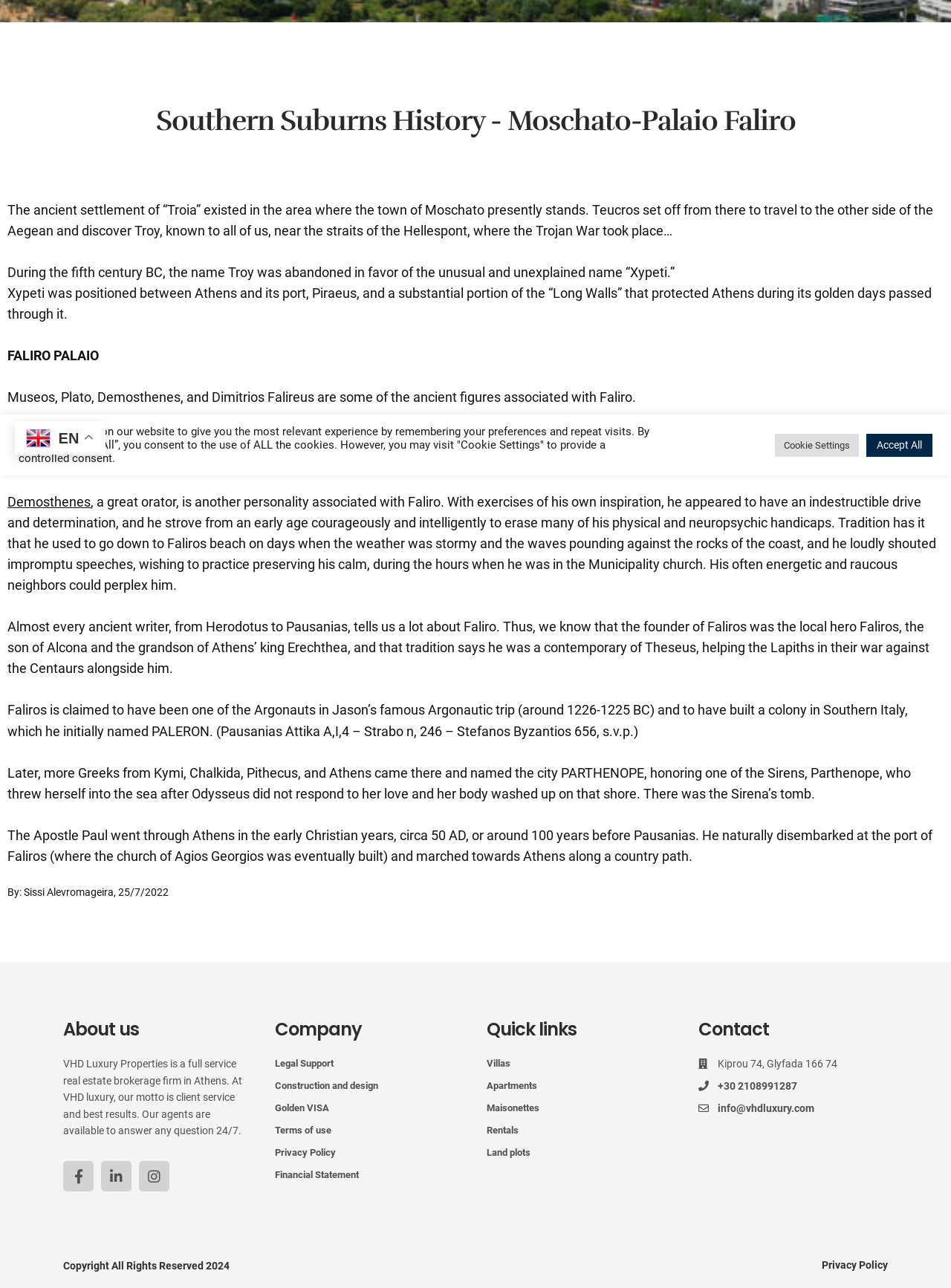Identify the bounding box coordinates for the UI element described as: "Financial Statement". The coordinates should be provided as four floats between 0 and 1: [left, top, right, bottom].

[0.289, 0.908, 0.377, 0.917]